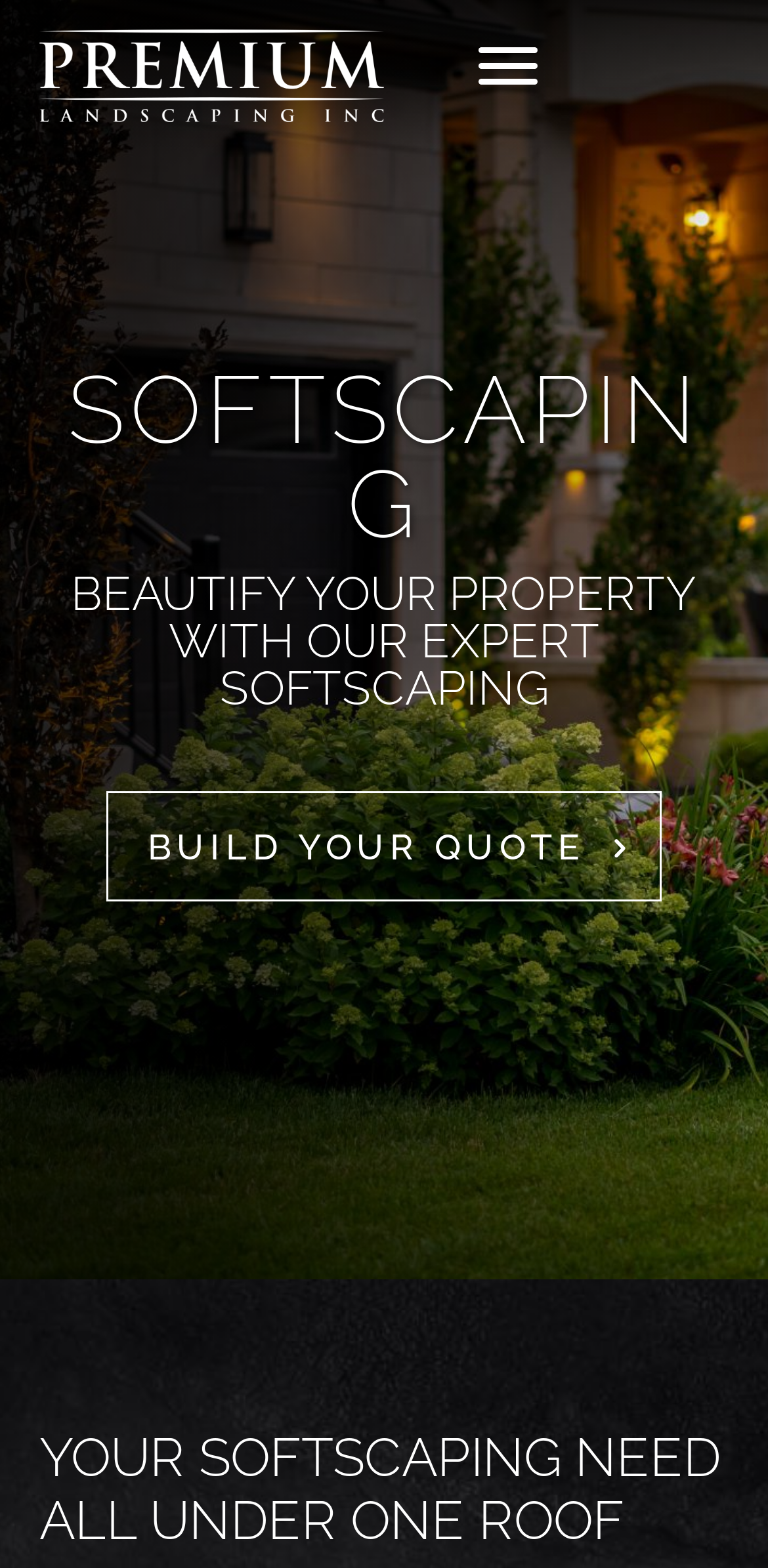Generate a thorough description of the webpage.

The webpage is about Premium Landscaping Inc.'s softscaping services. At the top left, there is a logo image of Premium Landscaping Inc. with a link to the company's website. To the right of the logo, there is a "Menu" button. Below the logo and menu button, there is a prominent heading that reads "SOFTSCAPING" in a large font size. 

Underneath the "SOFTSCAPING" heading, there is a subheading that says "BEAUTIFY YOUR PROPERTY WITH OUR EXPERT SOFTSCAPING". This subheading is followed by a call-to-action button that says "BUILD YOUR QUOTE" and is centered on the page. 

At the very bottom of the page, there is another heading that reads "YOUR SOFTSCAPING NEED ALL UNDER ONE ROOF". This heading is positioned near the bottom of the page, spanning almost the entire width of the page.